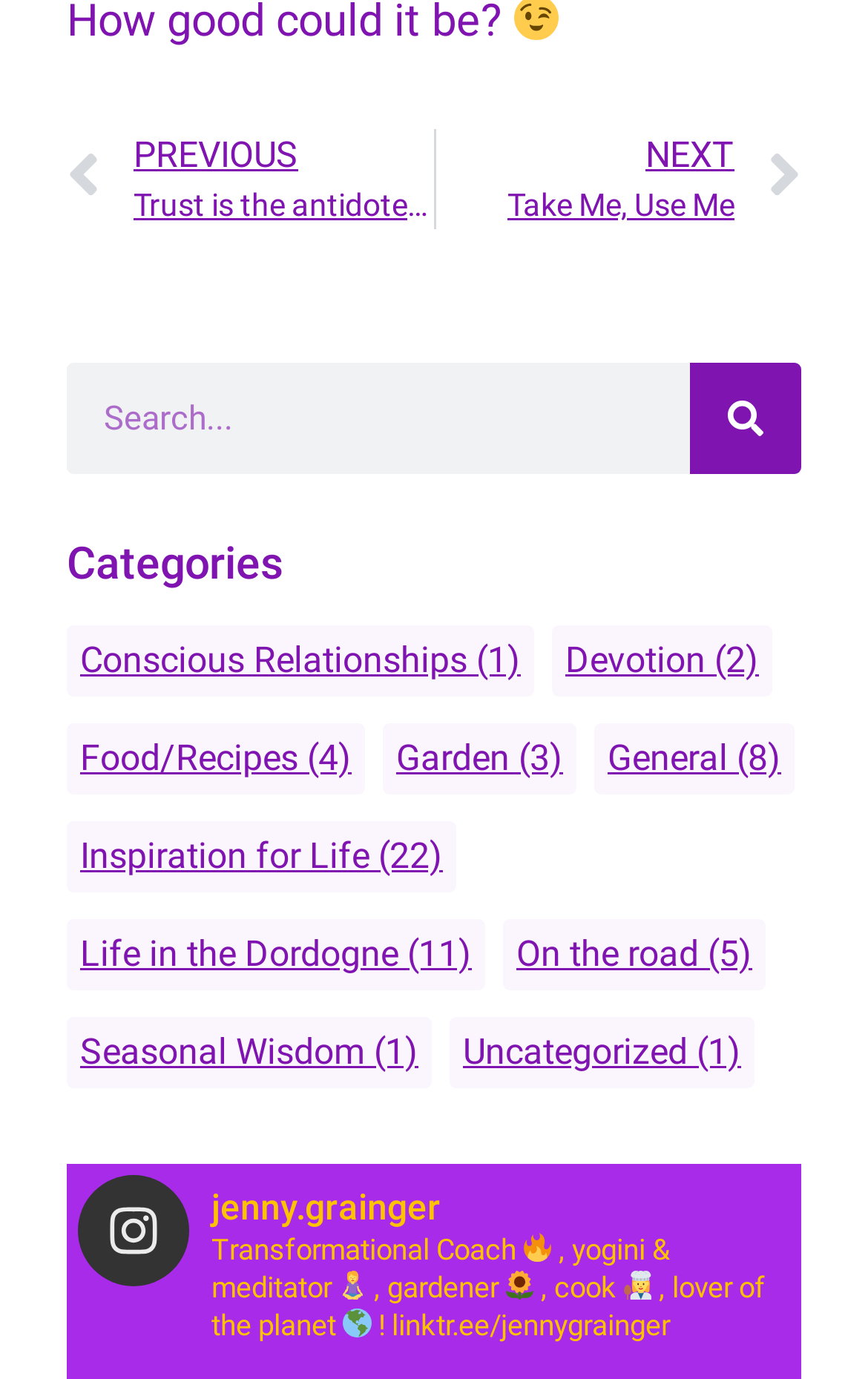Determine the bounding box for the UI element described here: "On the road (5)".

[0.579, 0.666, 0.882, 0.718]